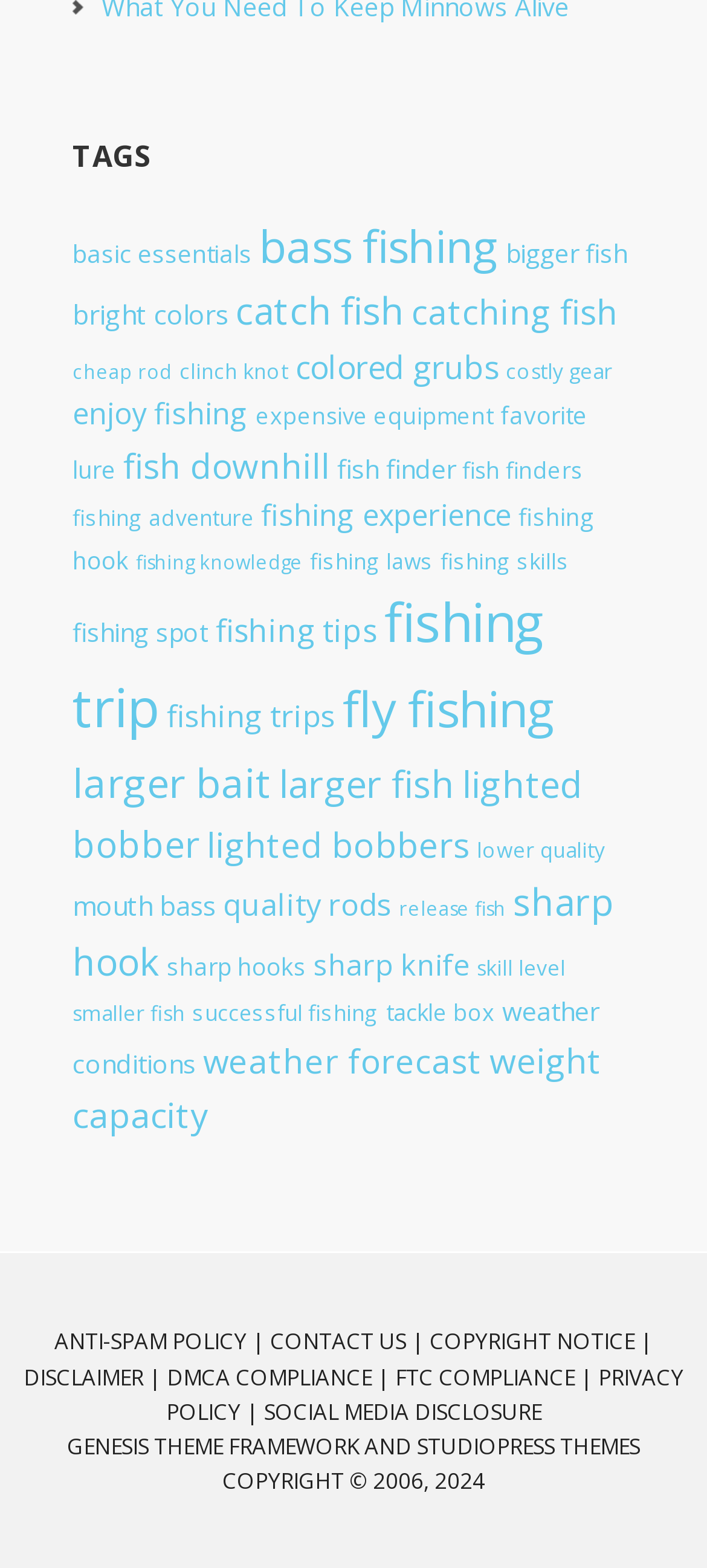Provide the bounding box coordinates for the area that should be clicked to complete the instruction: "read 'COPYRIGHT NOTICE'".

[0.608, 0.846, 0.923, 0.866]